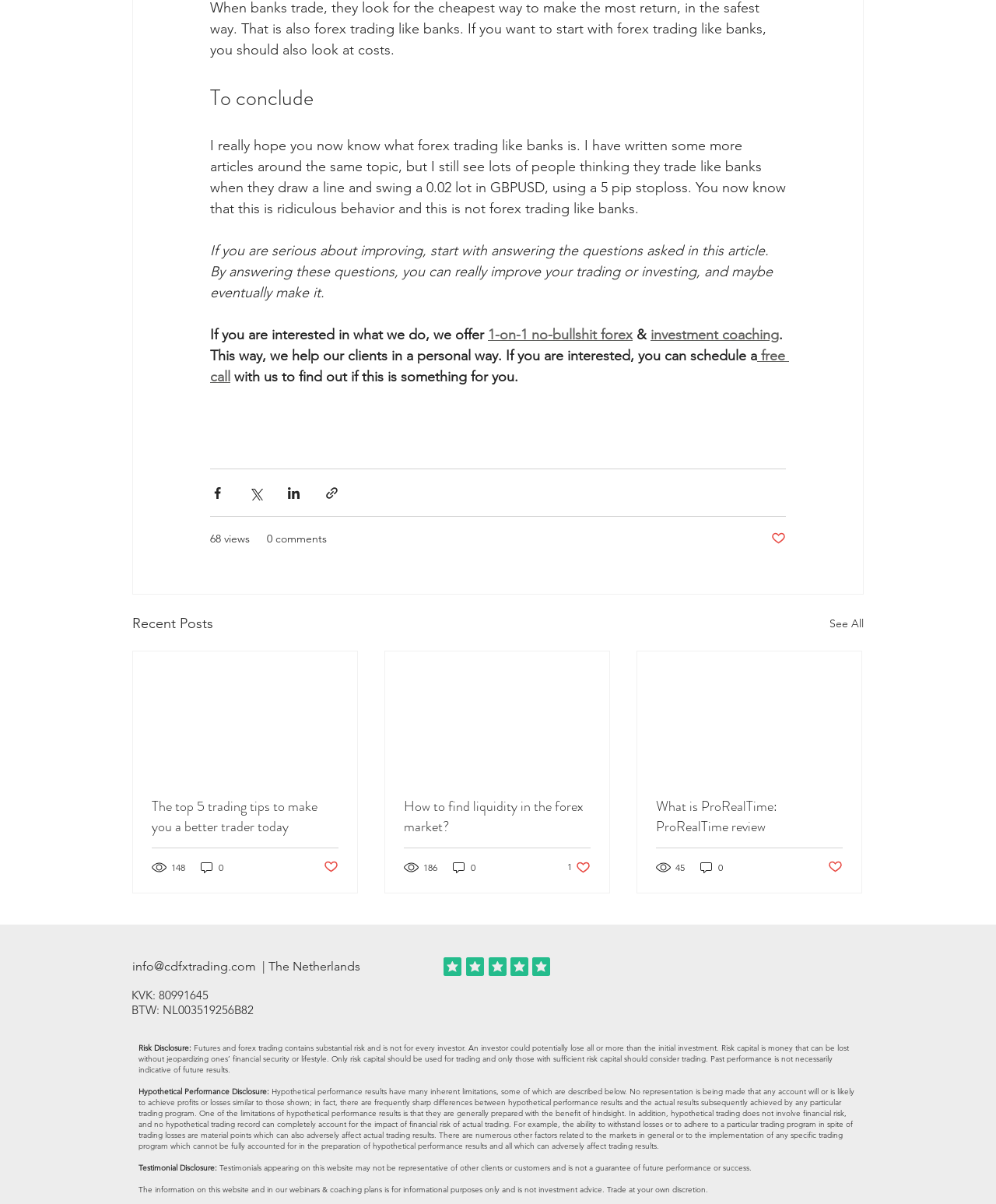What is offered by the website?
Please respond to the question with a detailed and well-explained answer.

The website offers 1-on-1 no-bullshit forex and investment coaching, as well as a free call to discuss the coaching services. This is mentioned in the text 'If you are interested in what we do, we offer 1-on-1 no-bullshit forex & investment coaching'.